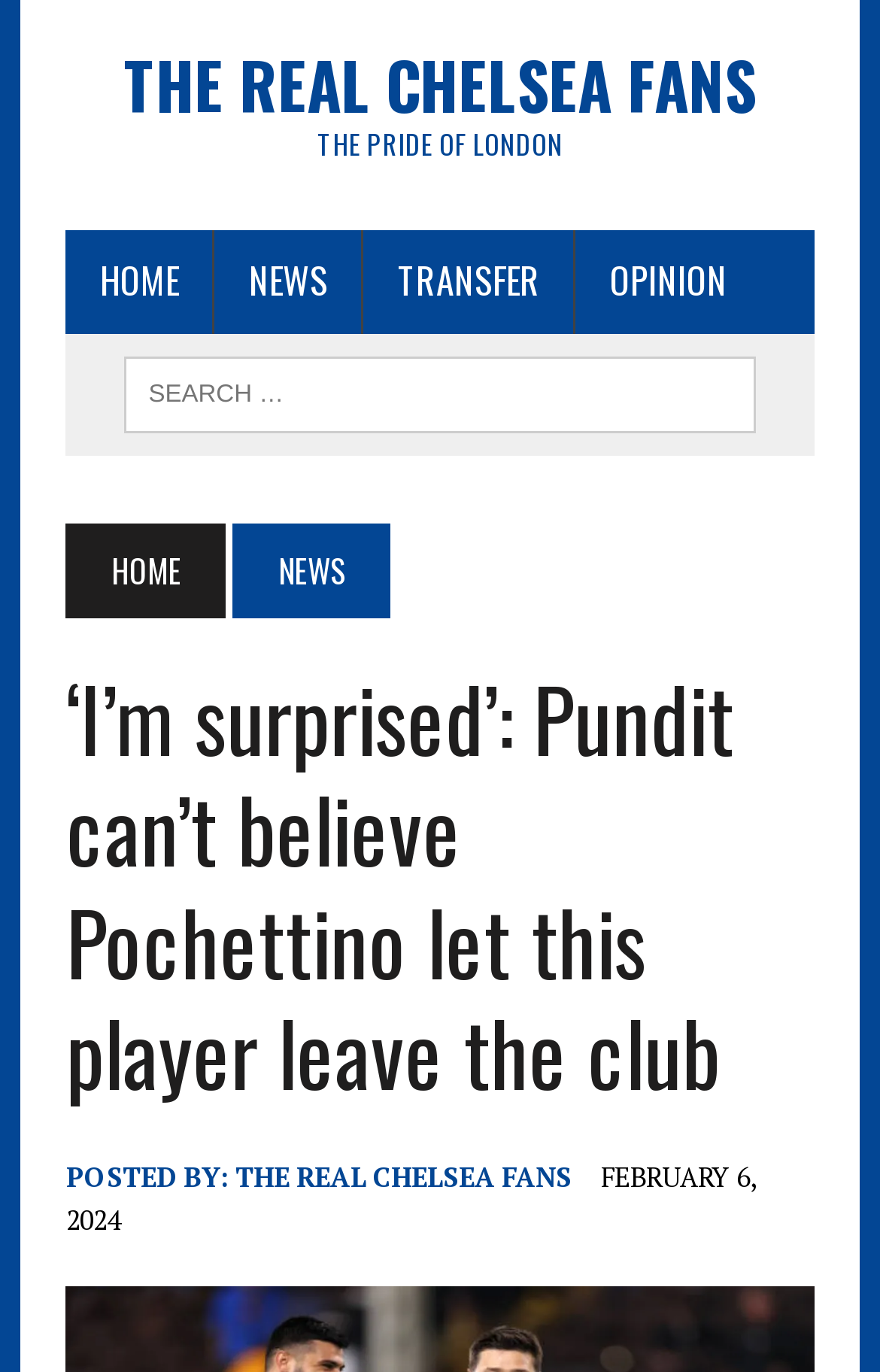Please identify the bounding box coordinates of the clickable area that will allow you to execute the instruction: "read the article".

[0.075, 0.484, 0.925, 0.808]